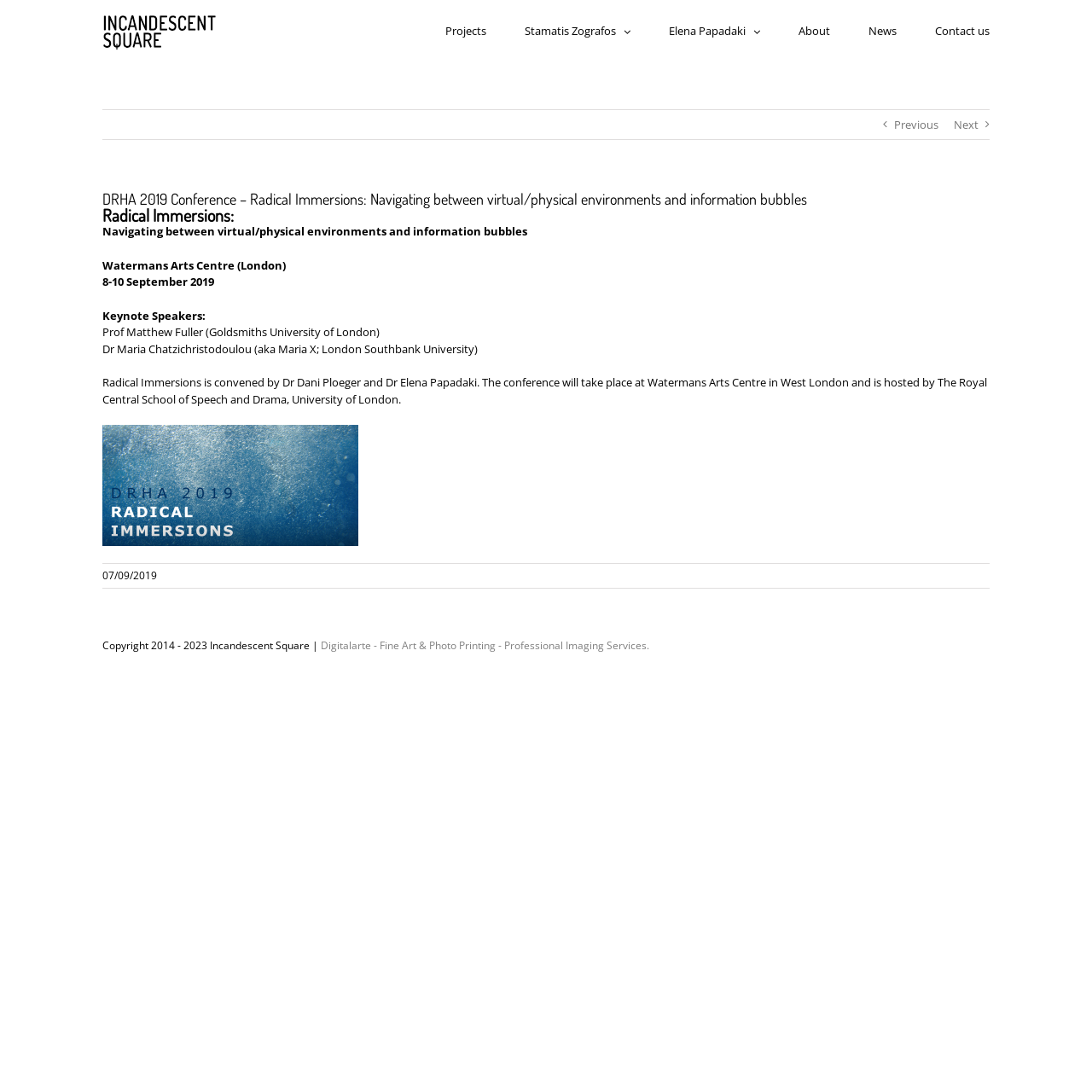Determine the bounding box coordinates of the clickable region to carry out the instruction: "Click the Incandescent Square Logo".

[0.094, 0.008, 0.208, 0.053]